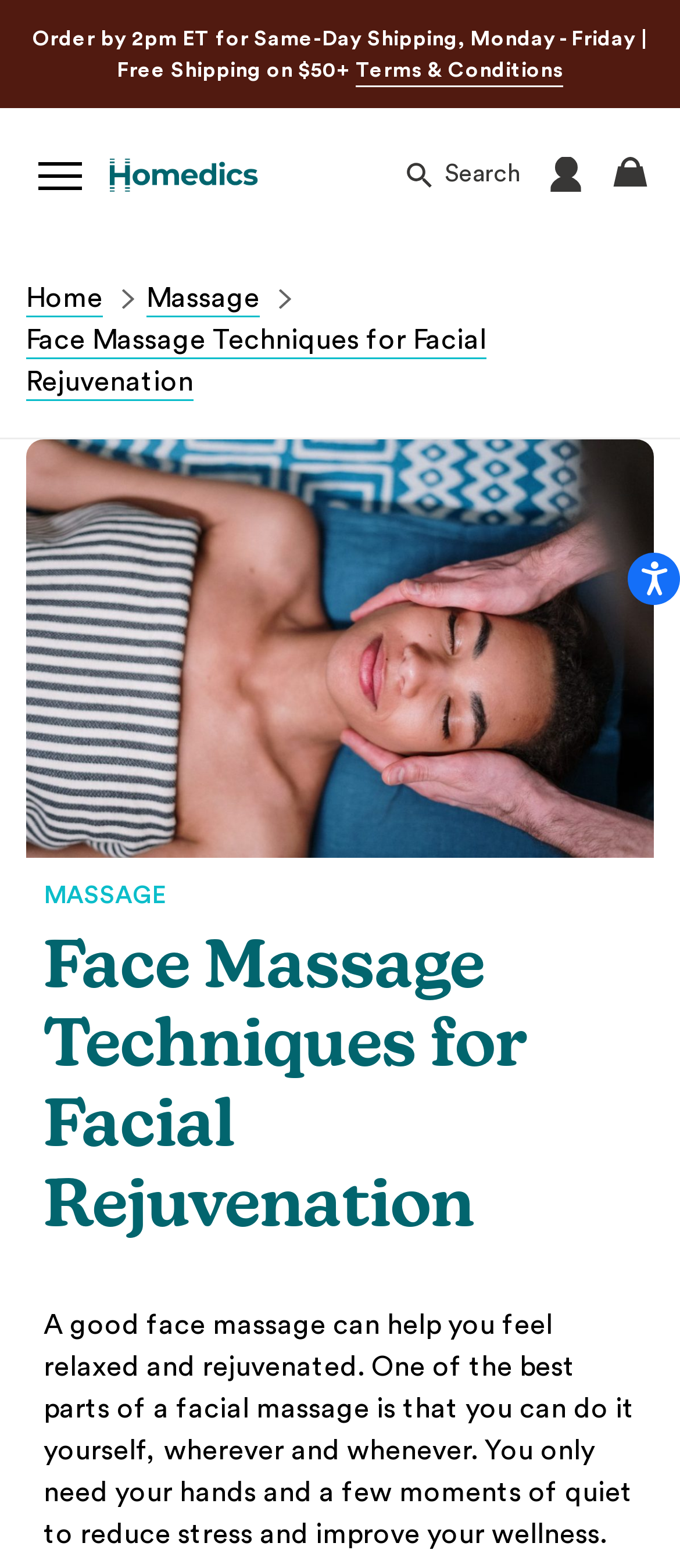Show the bounding box coordinates for the HTML element described as: "Sign In".

[0.785, 0.087, 0.879, 0.137]